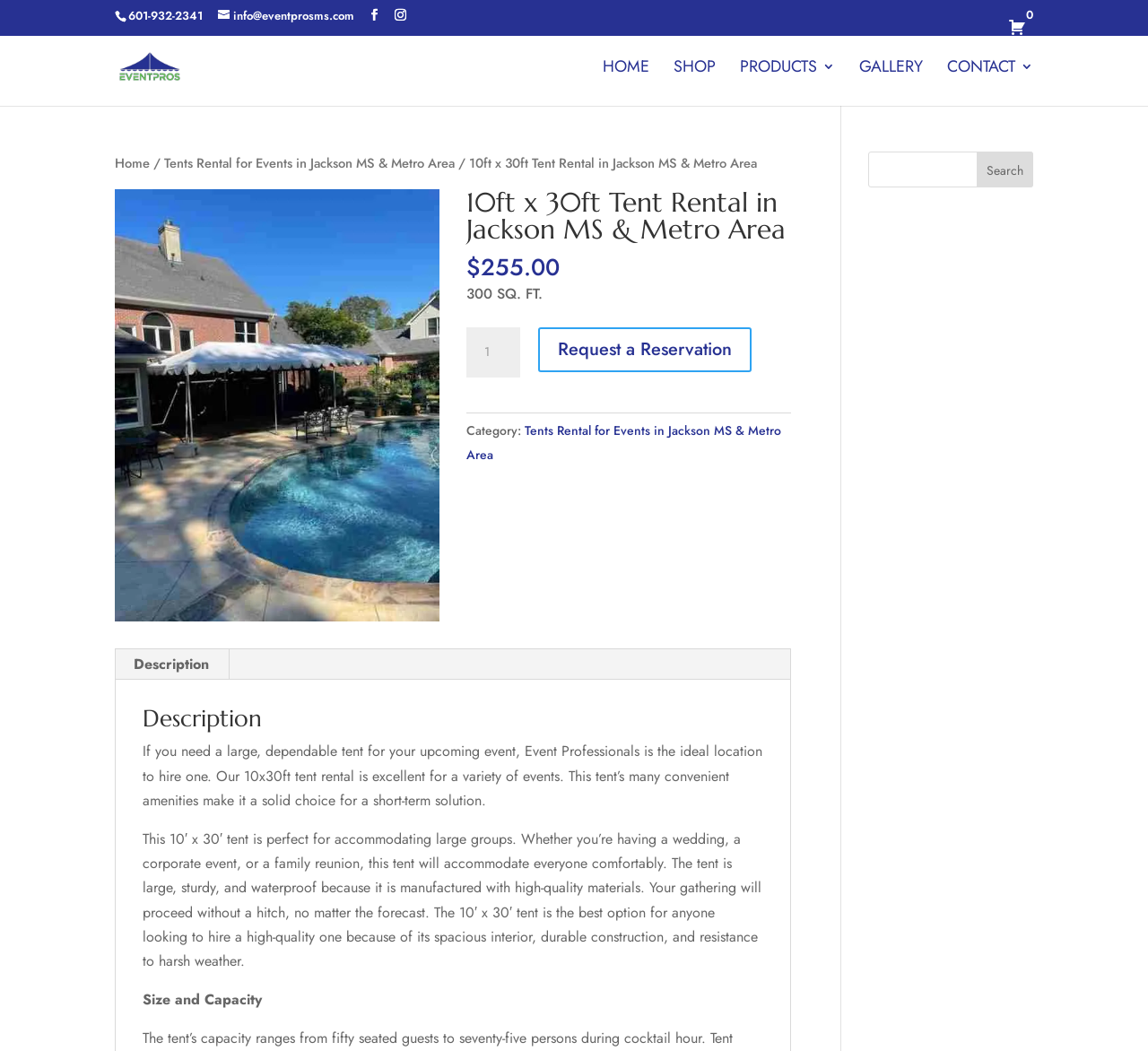Please specify the bounding box coordinates of the clickable section necessary to execute the following command: "Call the phone number".

[0.112, 0.007, 0.177, 0.023]